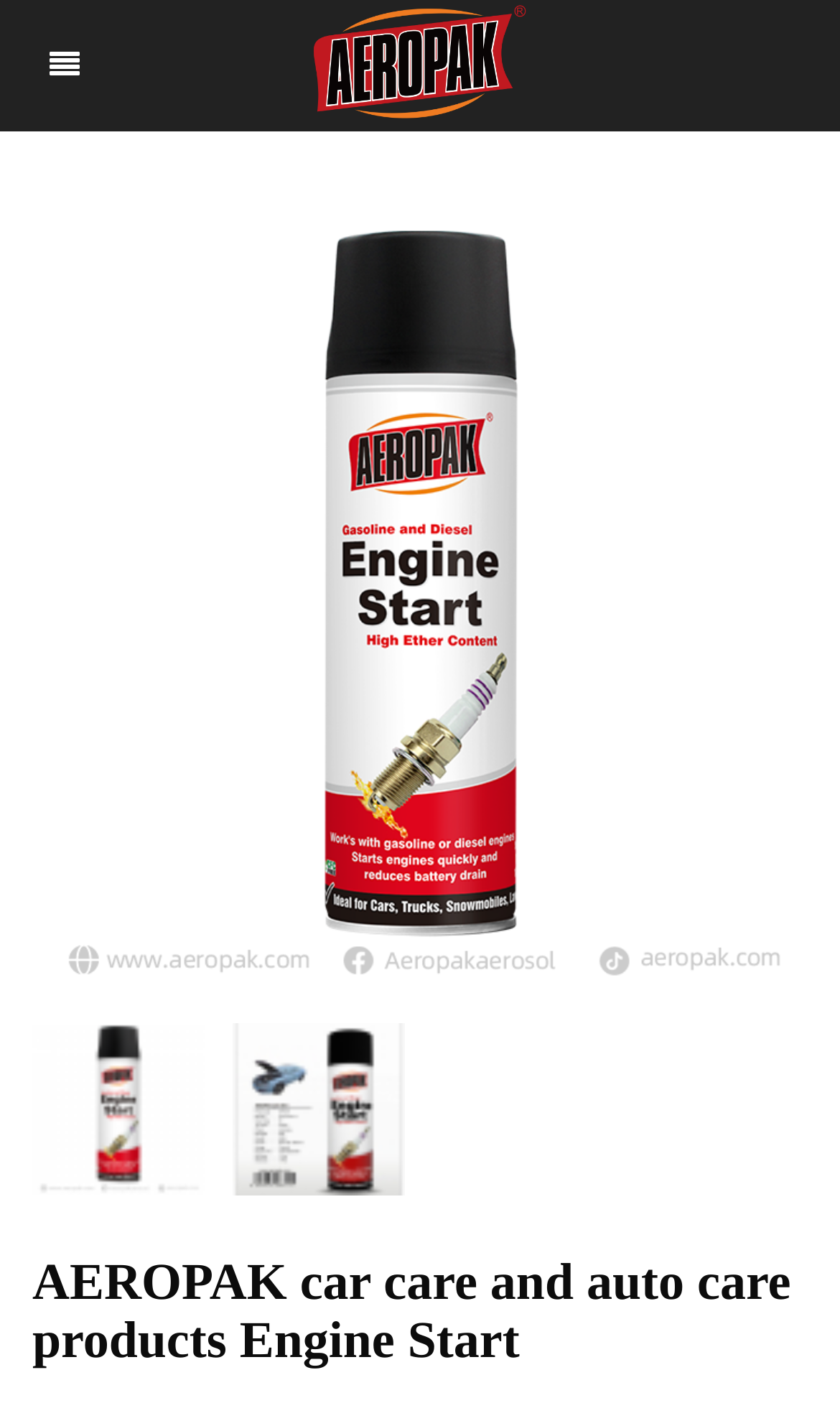Give a detailed account of the webpage, highlighting key information.

The webpage is about Shenzhen I-Like Fine Chemical Co., Ltd. and its AEROPAK car care and auto care products, specifically the Engine Start product. 

At the top of the page, there is a logo of Shenzhen I-Like Fine Chemical Co., Ltd. accompanied by a link to the company's name. Below the logo, there is a small icon represented by a Unicode character '\uf039'.

The main content of the page is divided into sections. On the left side, there is a large image of the APK-8311 product, which is a car care product. To the right of this image, there are three links: one for the APK-8311 product, one for AEROPAK car care and auto care products Engine Start, and another for the same Engine Start product. These links are accompanied by small images. 

At the bottom of the page, there is a heading that reads "AEROPAK car care and auto care products Engine Start", which is likely a title or a subtitle for the product.